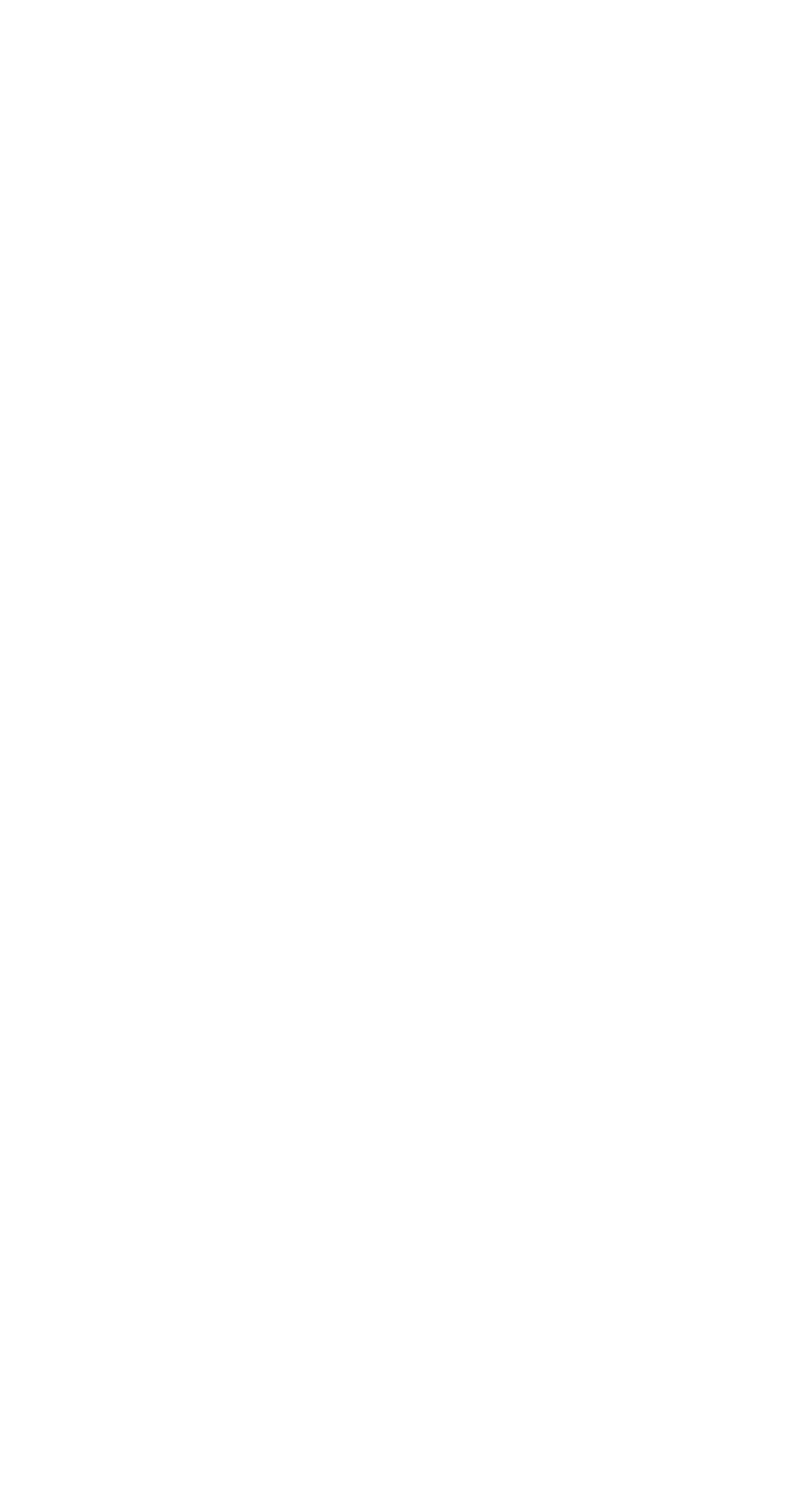Locate the bounding box coordinates of the clickable area to execute the instruction: "Share on social media". Provide the coordinates as four float numbers between 0 and 1, represented as [left, top, right, bottom].

[0.295, 0.035, 0.397, 0.088]